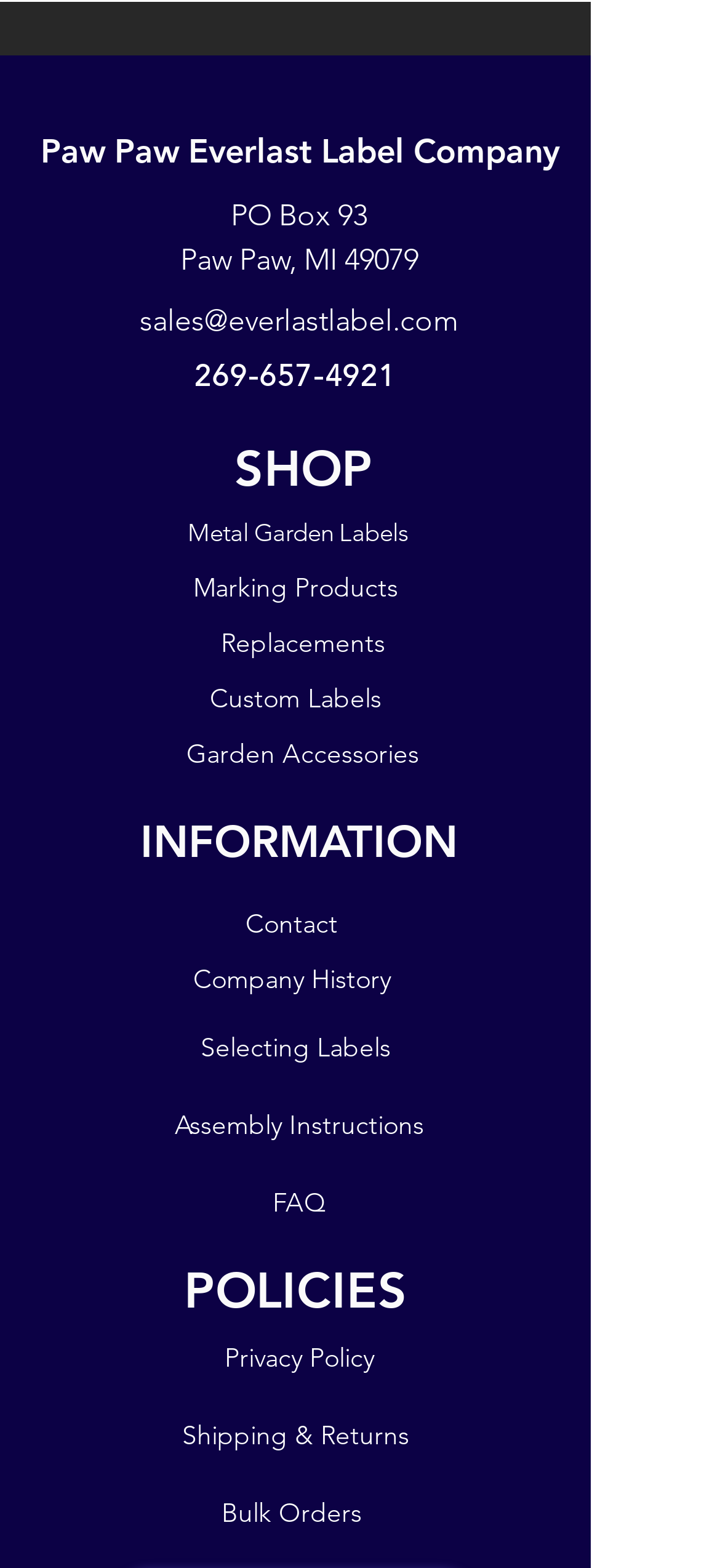Please provide the bounding box coordinates for the UI element as described: "269-657-4921". The coordinates must be four floats between 0 and 1, represented as [left, top, right, bottom].

[0.27, 0.228, 0.55, 0.25]